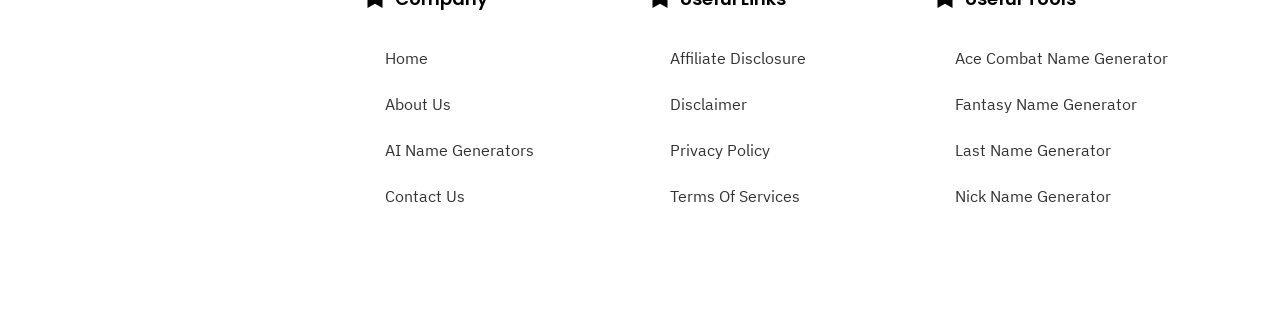Please find the bounding box for the UI component described as follows: "Home".

[0.285, 0.108, 0.492, 0.248]